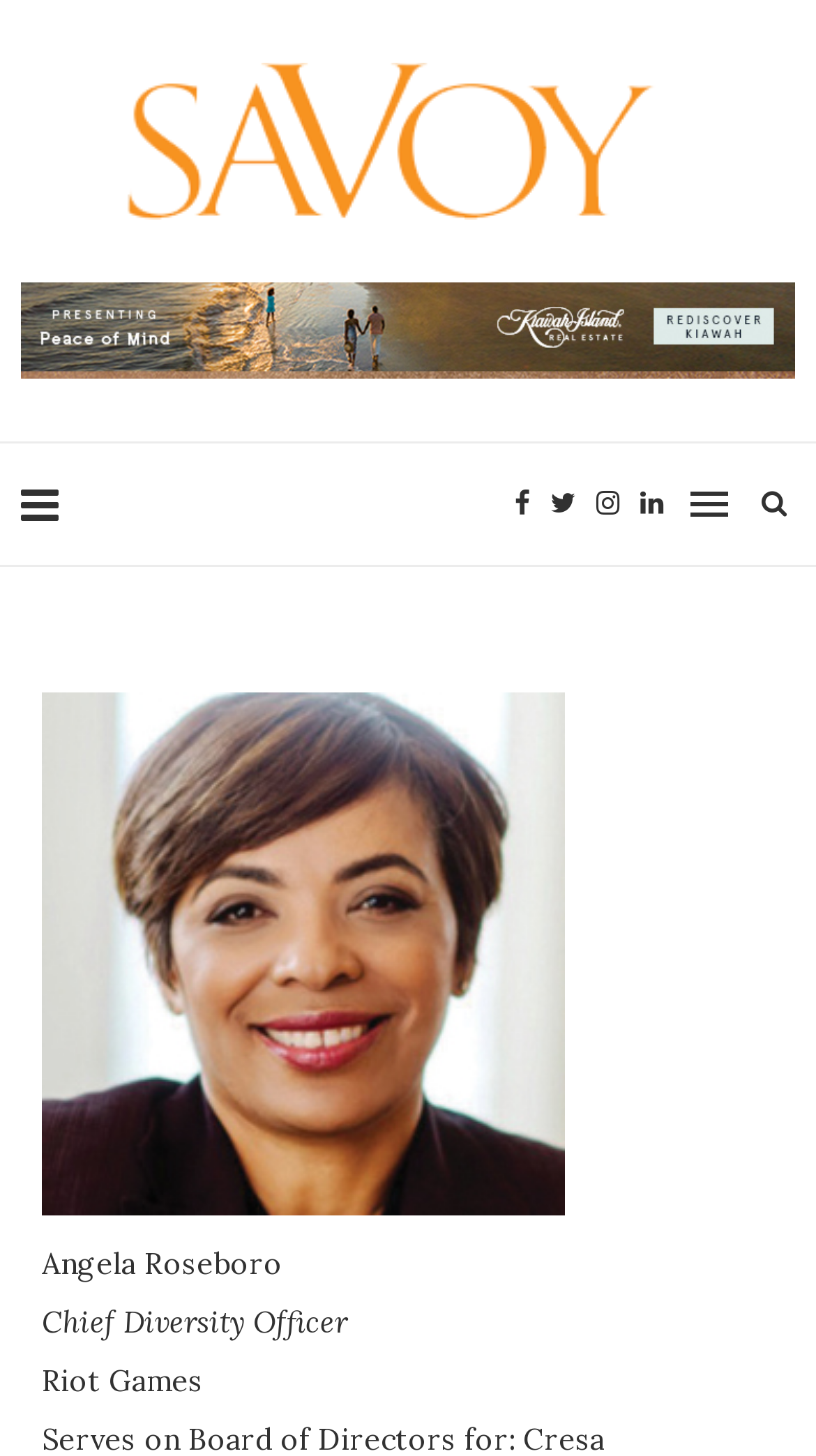What is the name of the organization in the logo?
Using the information from the image, give a concise answer in one word or a short phrase.

Savoy